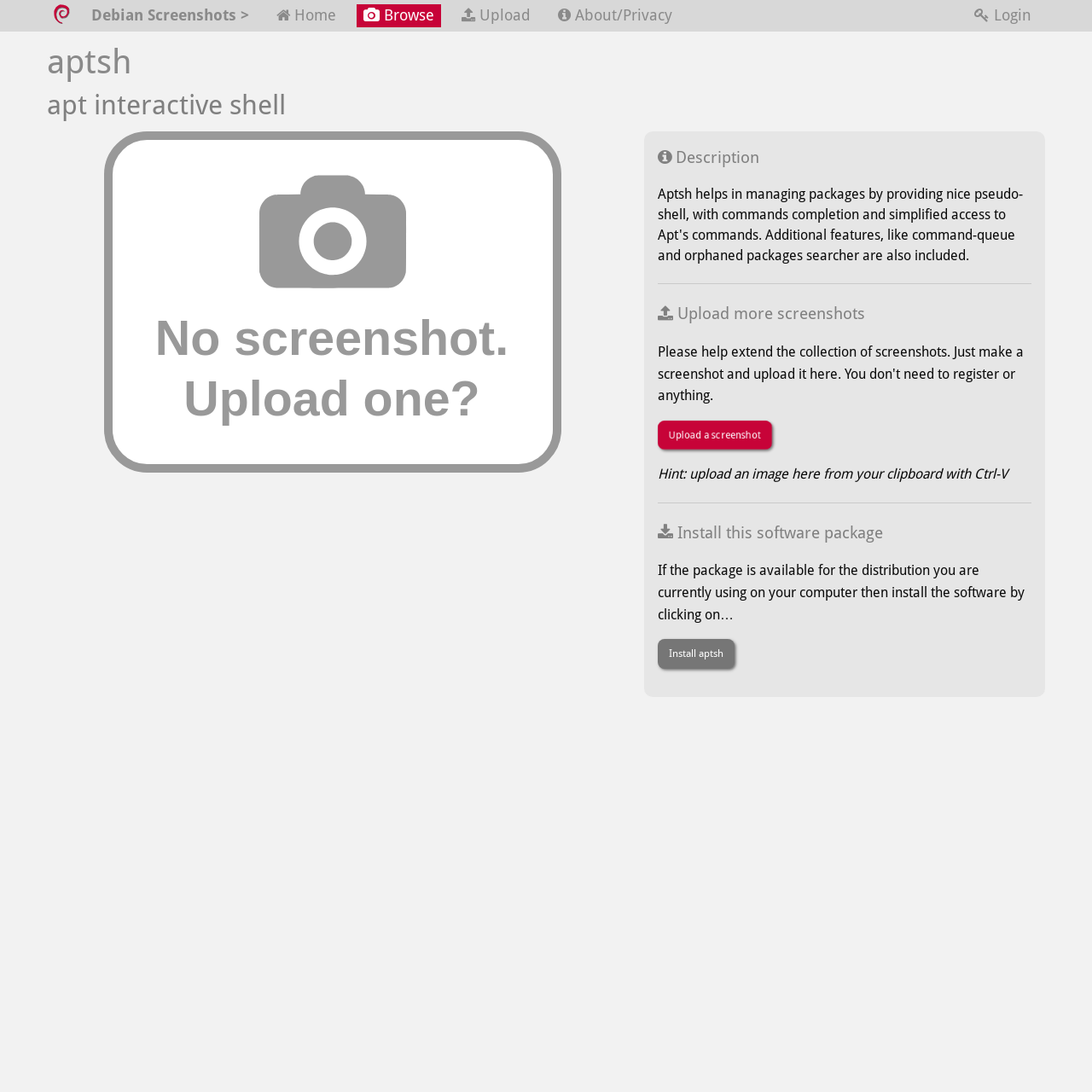Determine the bounding box coordinates of the region to click in order to accomplish the following instruction: "Go to the home page". Provide the coordinates as four float numbers between 0 and 1, specifically [left, top, right, bottom].

[0.247, 0.004, 0.314, 0.025]